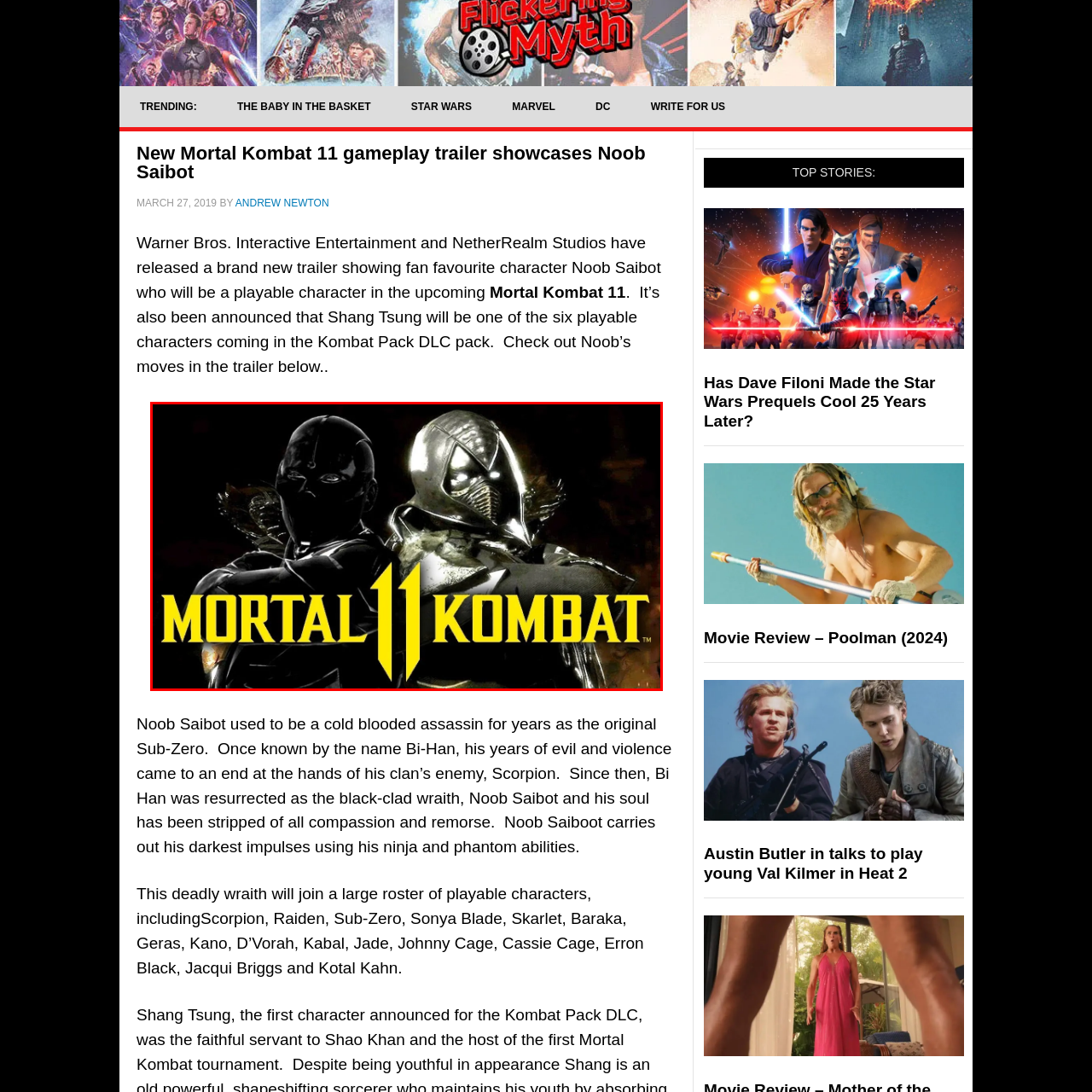Thoroughly describe the scene captured inside the red-bordered image.

The image showcases two iconic characters from the popular video game series "Mortal Kombat 11." On the left, Noob Saibot, a dark and mysterious figure clad in black, represents the embodiment of vengeance and shadow. His cold-blooded nature is a significant part of his backstory as originally being Sub-Zero. Opposite him stands a formidable version of Scorpion, known for his distinct gold and silver armor, maintaining his role as one of the franchise's most recognized characters. The vibrant yellow text prominently displays "MORTAL KOMBAT 11," emphasizing the game's branding and setting the stage for intense, thrilling battles. The background adds to the dark atmosphere, reflecting the game's signature blend of action and intrigue.